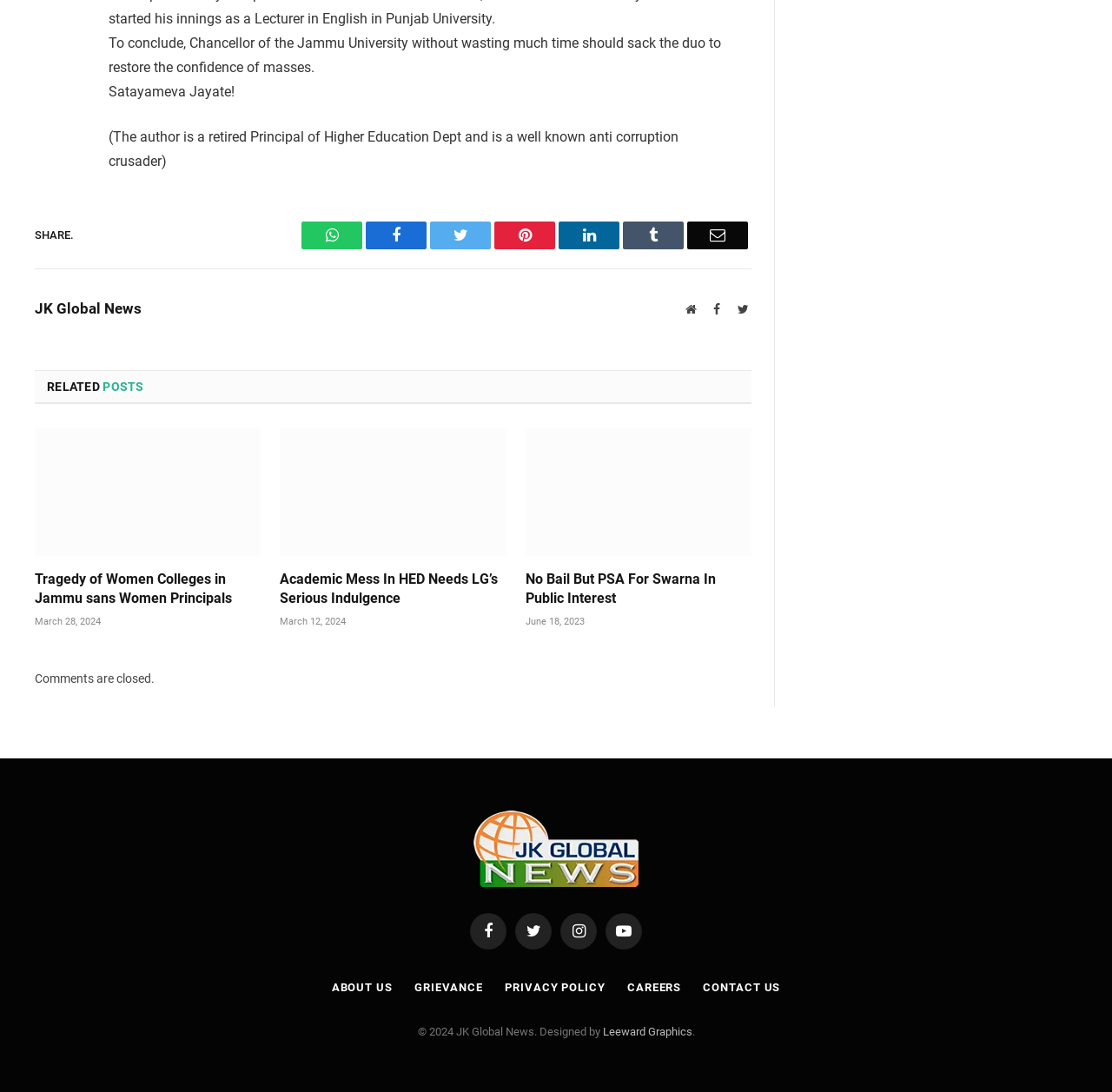What is the date of the second related post?
Examine the screenshot and reply with a single word or phrase.

March 12, 2024